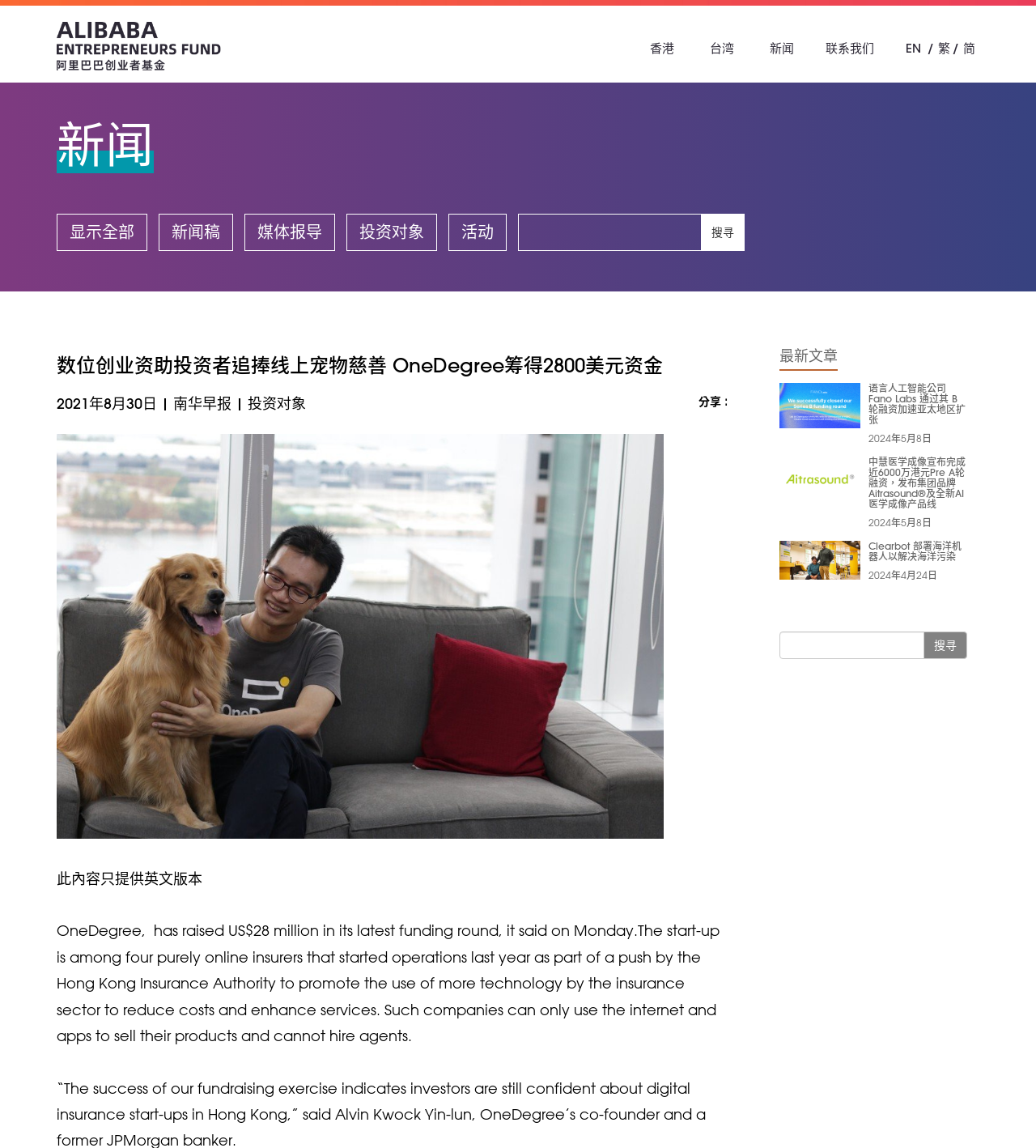Locate the bounding box of the UI element described in the following text: "中慧医学成像宣布完成近6000万港元Pre A轮融资，发布集团品牌Aitrasound®及全新AI医学成像产品线".

[0.838, 0.396, 0.932, 0.444]